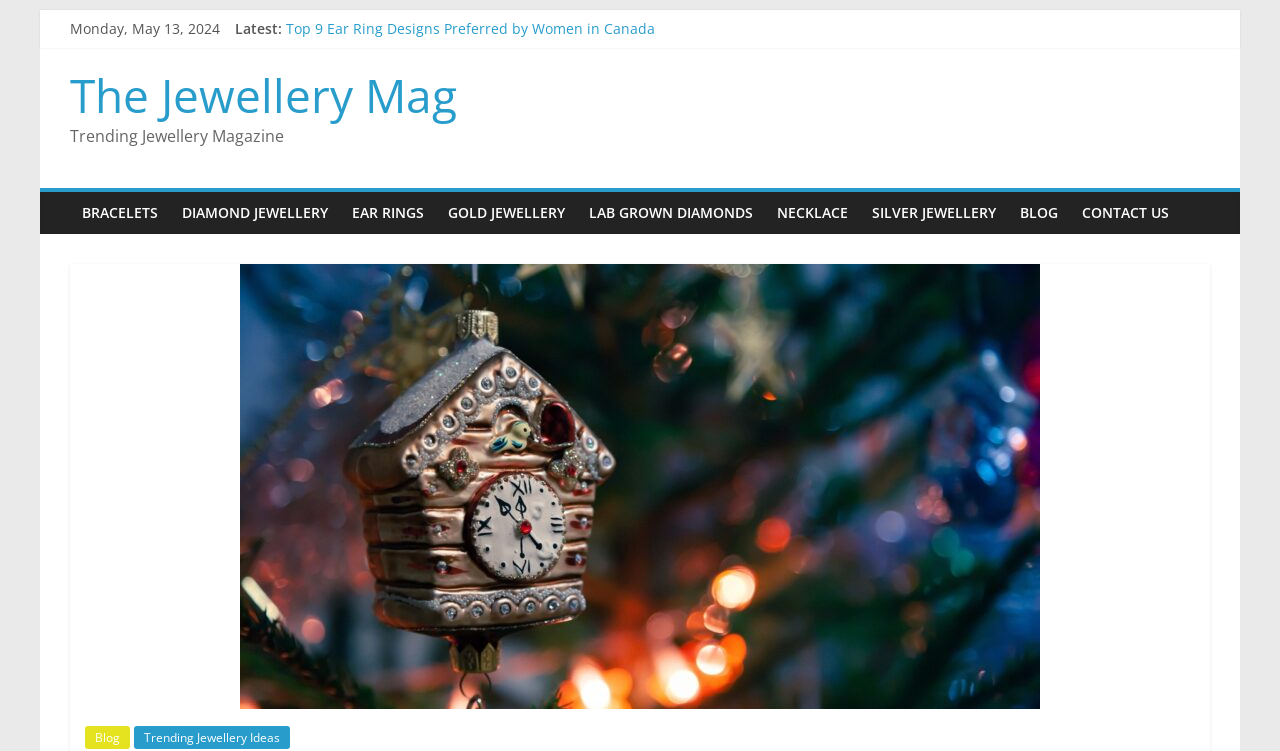Give a succinct answer to this question in a single word or phrase: 
What categories of jewellery are listed?

BRACELETS, DIAMOND JEWELLERY, EAR RINGS, GOLD JEWELLERY, LAB GROWN DIAMONDS, NECKLACE, SILVER JEWELLERY